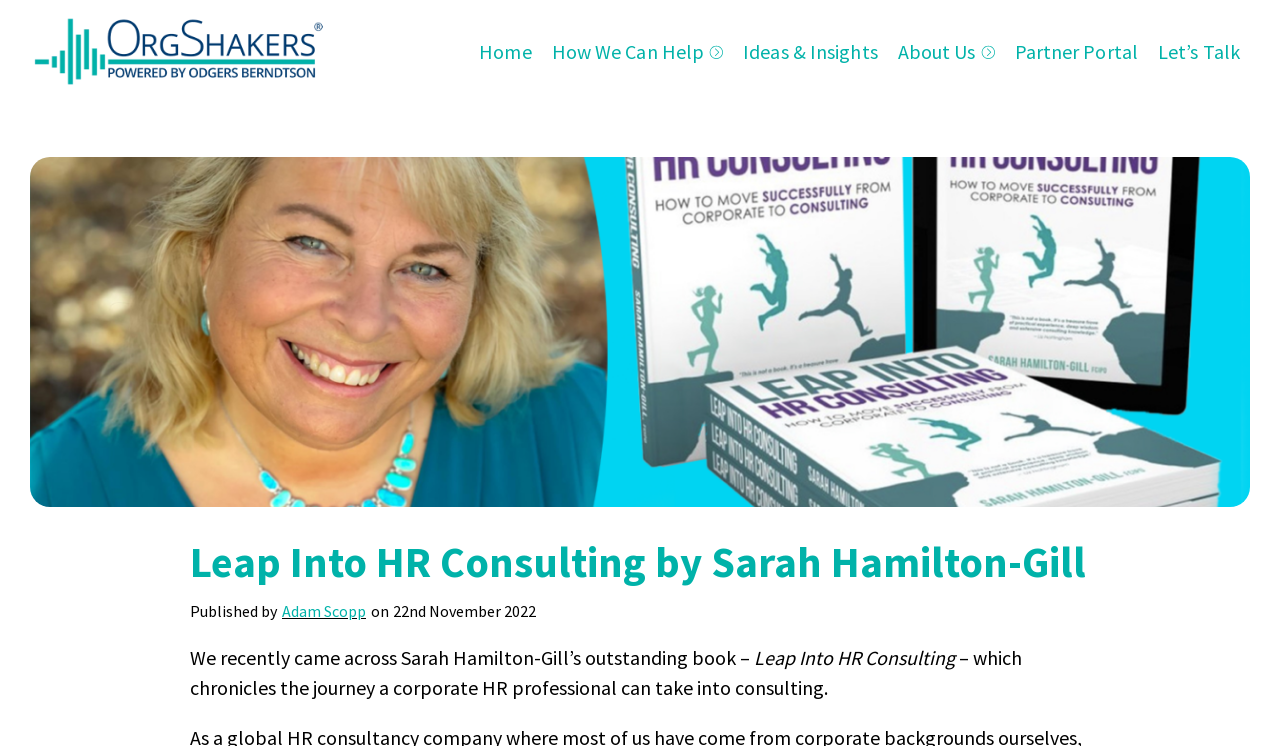When was the book published?
Provide a one-word or short-phrase answer based on the image.

22nd November 2022